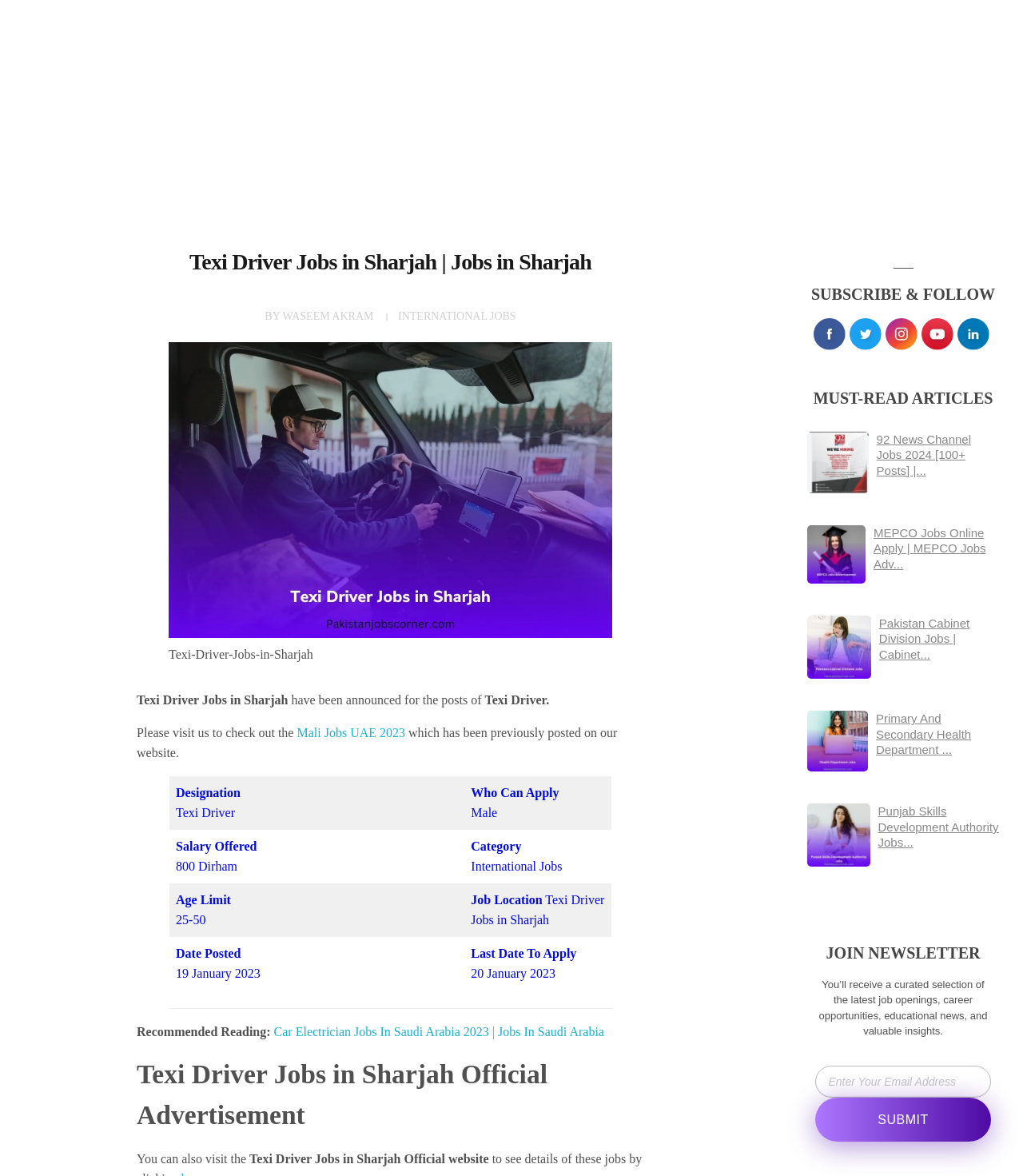Please identify the bounding box coordinates of the area that needs to be clicked to follow this instruction: "Subscribe and follow Pakistan Jobs Corner".

[0.789, 0.243, 0.977, 0.257]